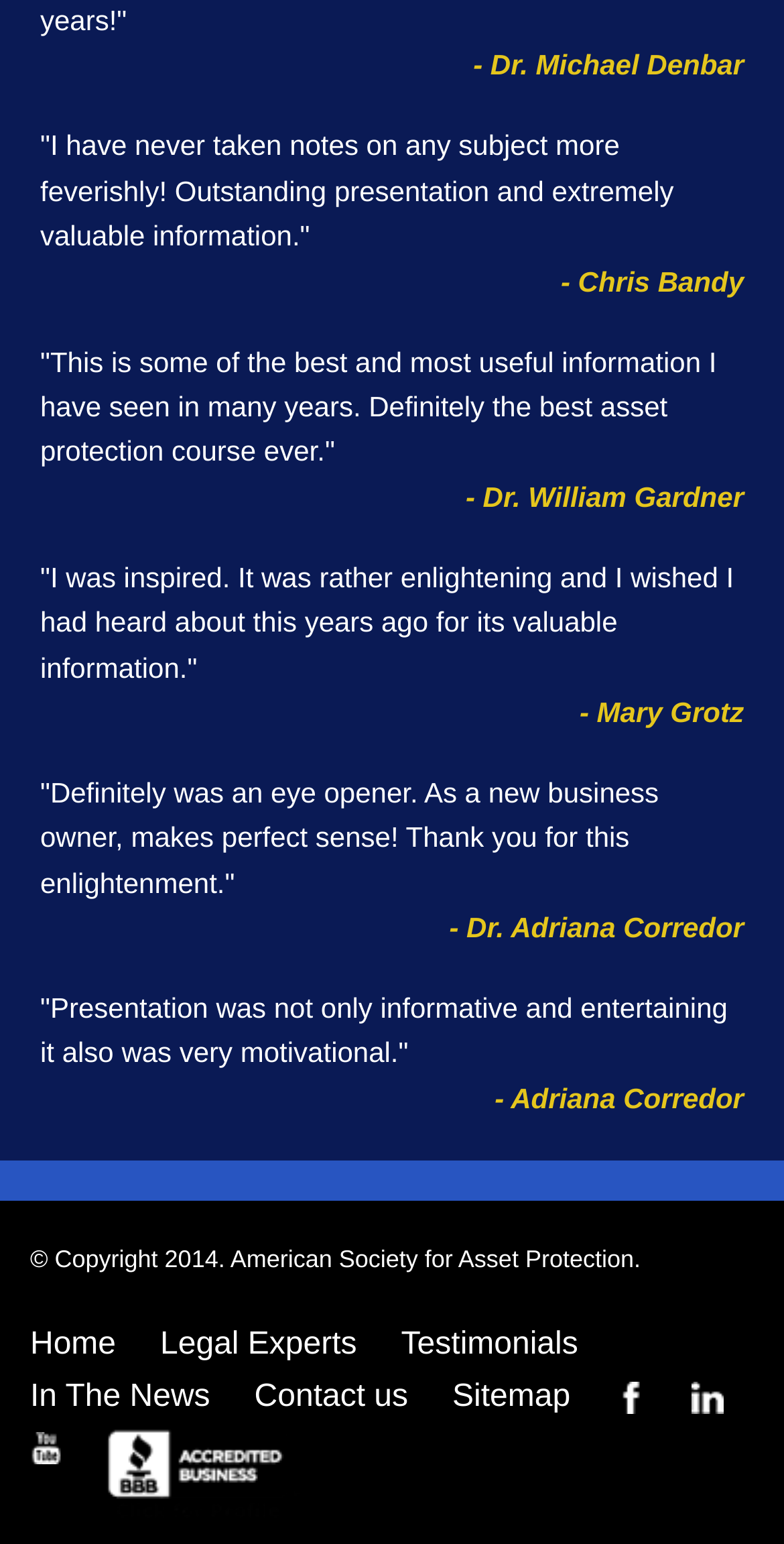Identify the bounding box coordinates of the part that should be clicked to carry out this instruction: "Click on Home".

[0.038, 0.855, 0.148, 0.888]